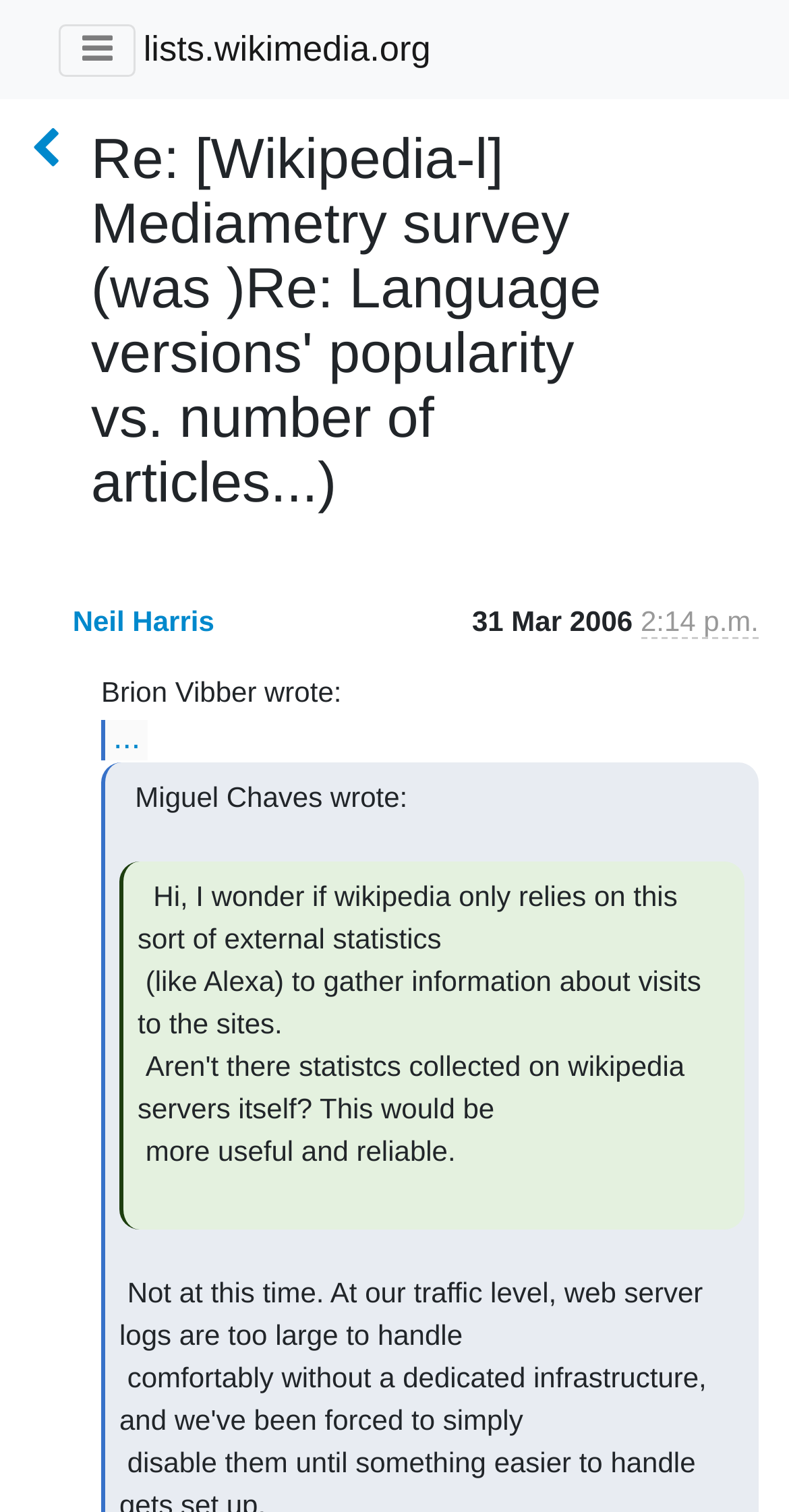Given the element description "lists.wikimedia.org", identify the bounding box of the corresponding UI element.

[0.182, 0.009, 0.546, 0.056]